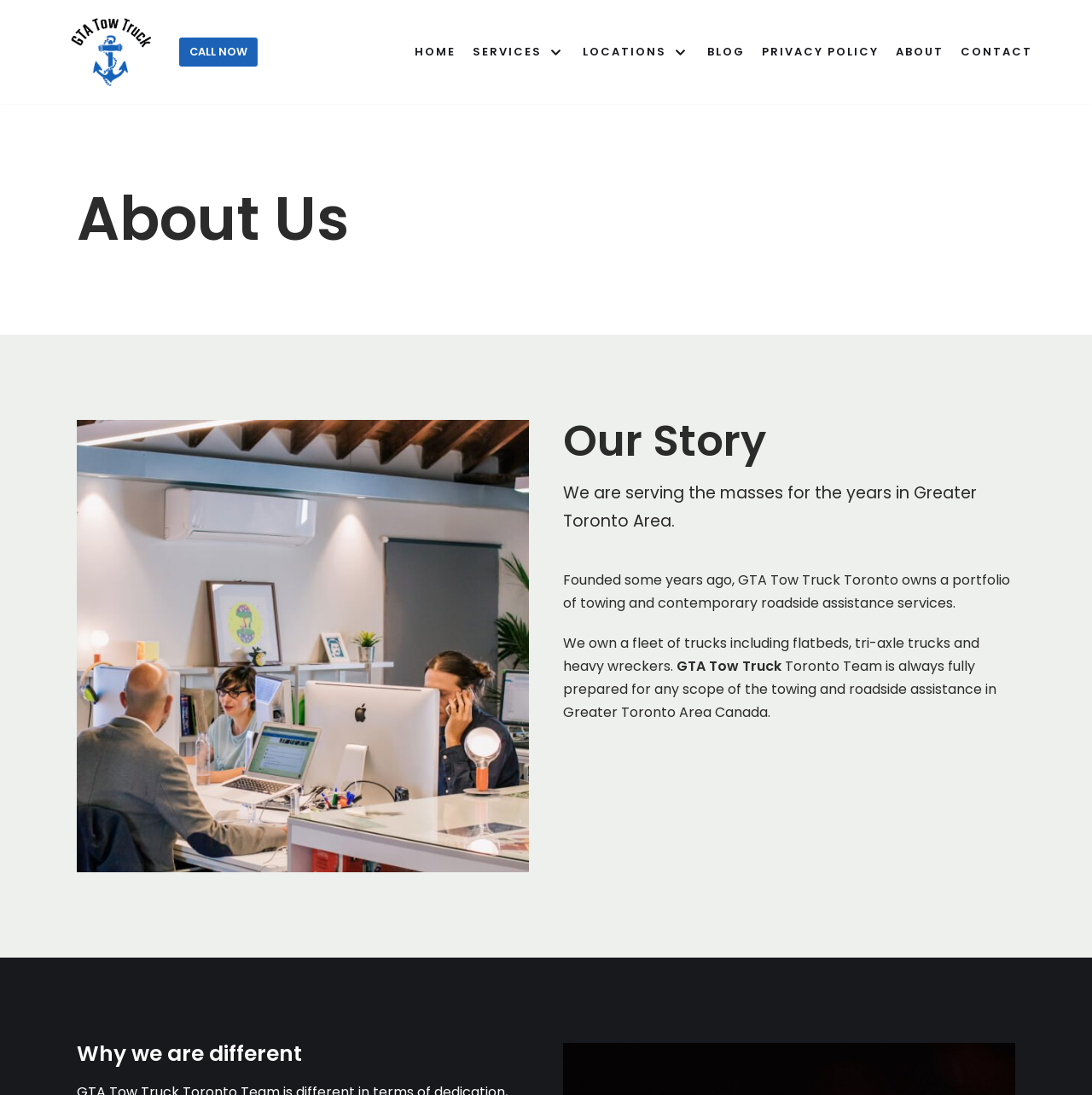Find the bounding box coordinates of the element's region that should be clicked in order to follow the given instruction: "Go to the SERVICES page". The coordinates should consist of four float numbers between 0 and 1, i.e., [left, top, right, bottom].

[0.433, 0.038, 0.518, 0.057]